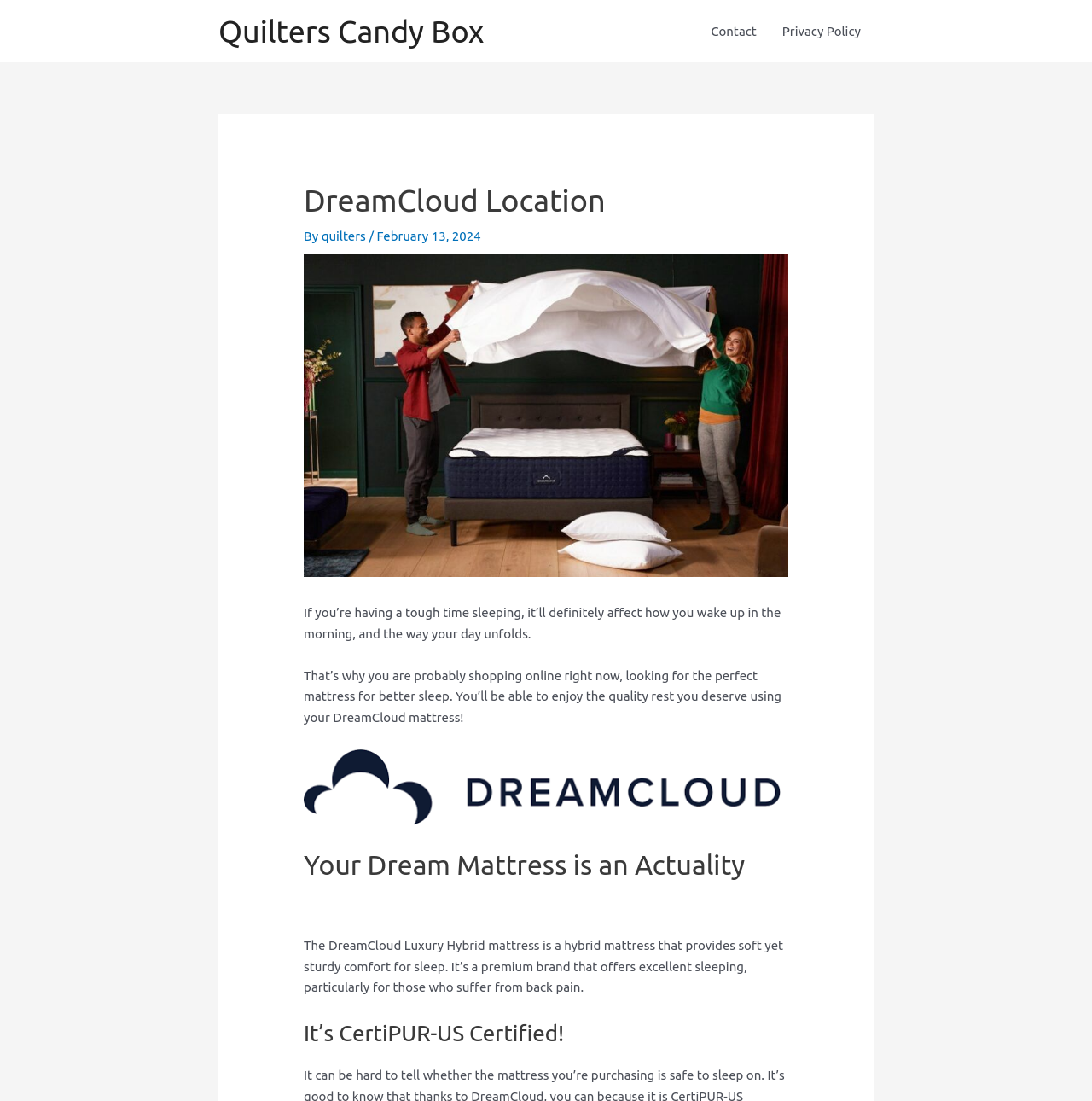What is the certification of the DreamCloud Luxury Hybrid mattress?
Please look at the screenshot and answer using one word or phrase.

CertiPUR-US Certified